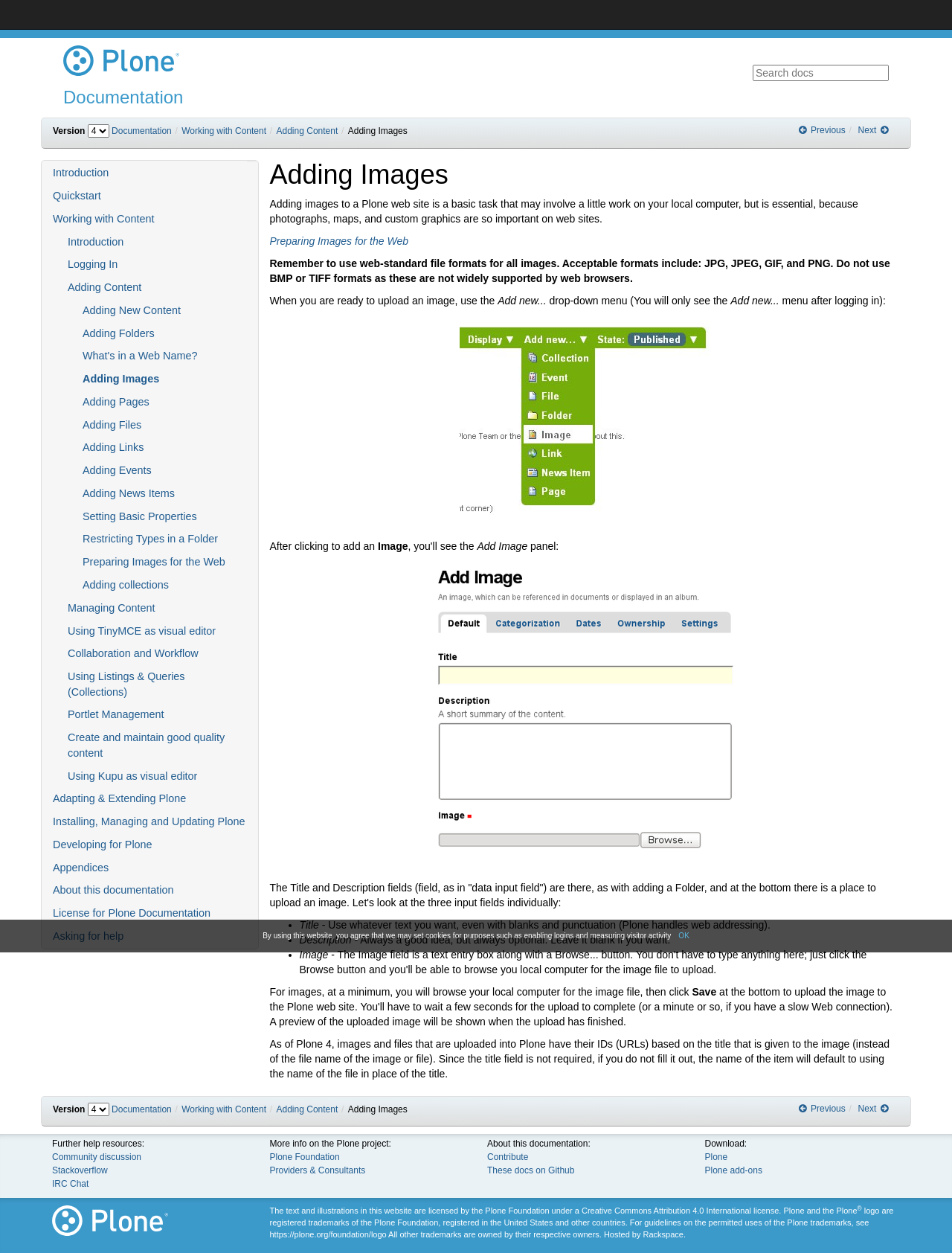How many input fields are there when adding an image?
Use the image to answer the question with a single word or phrase.

3